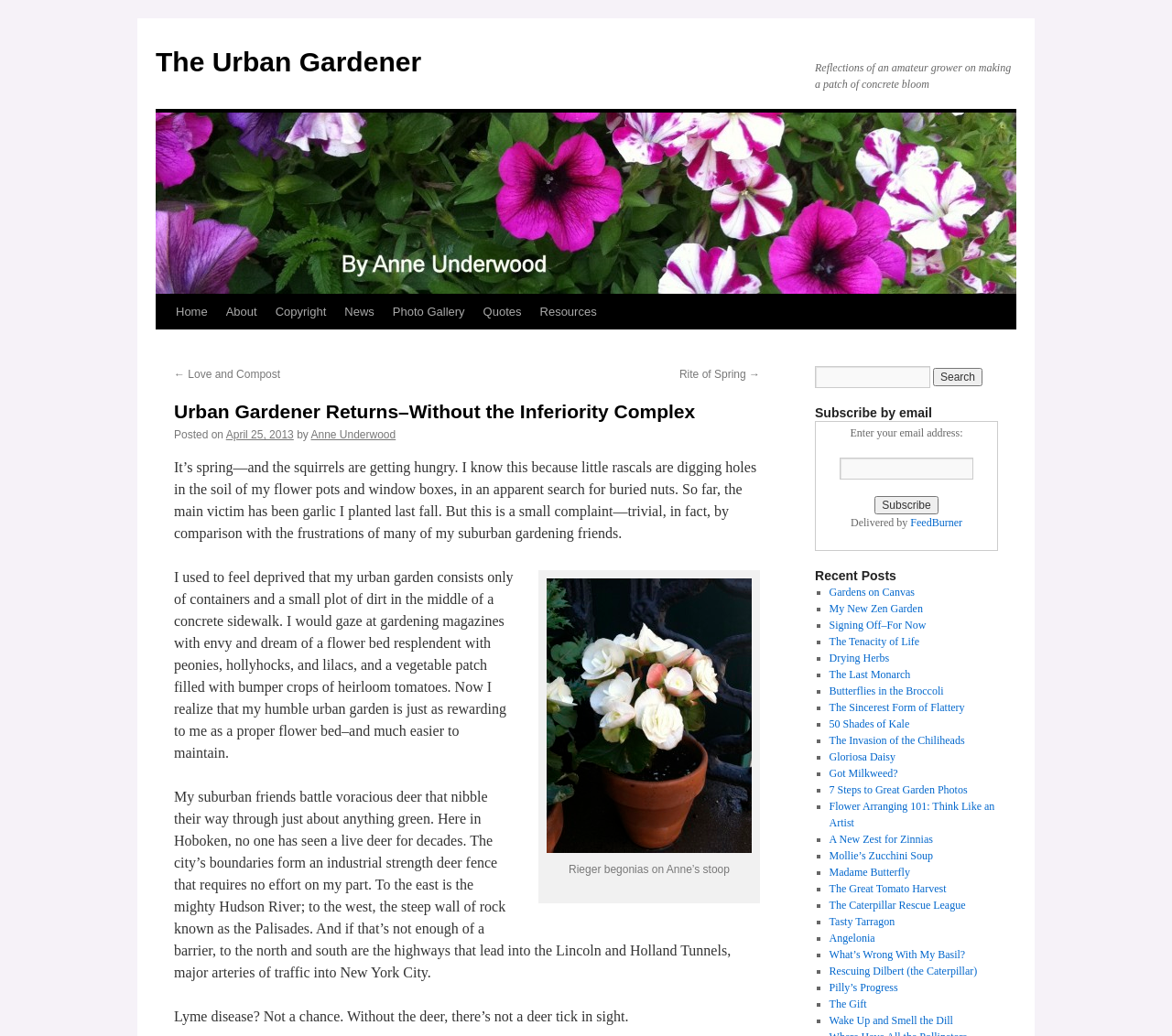Identify the bounding box coordinates of the element to click to follow this instruction: 'Search for something'. Ensure the coordinates are four float values between 0 and 1, provided as [left, top, right, bottom].

[0.695, 0.353, 0.852, 0.375]